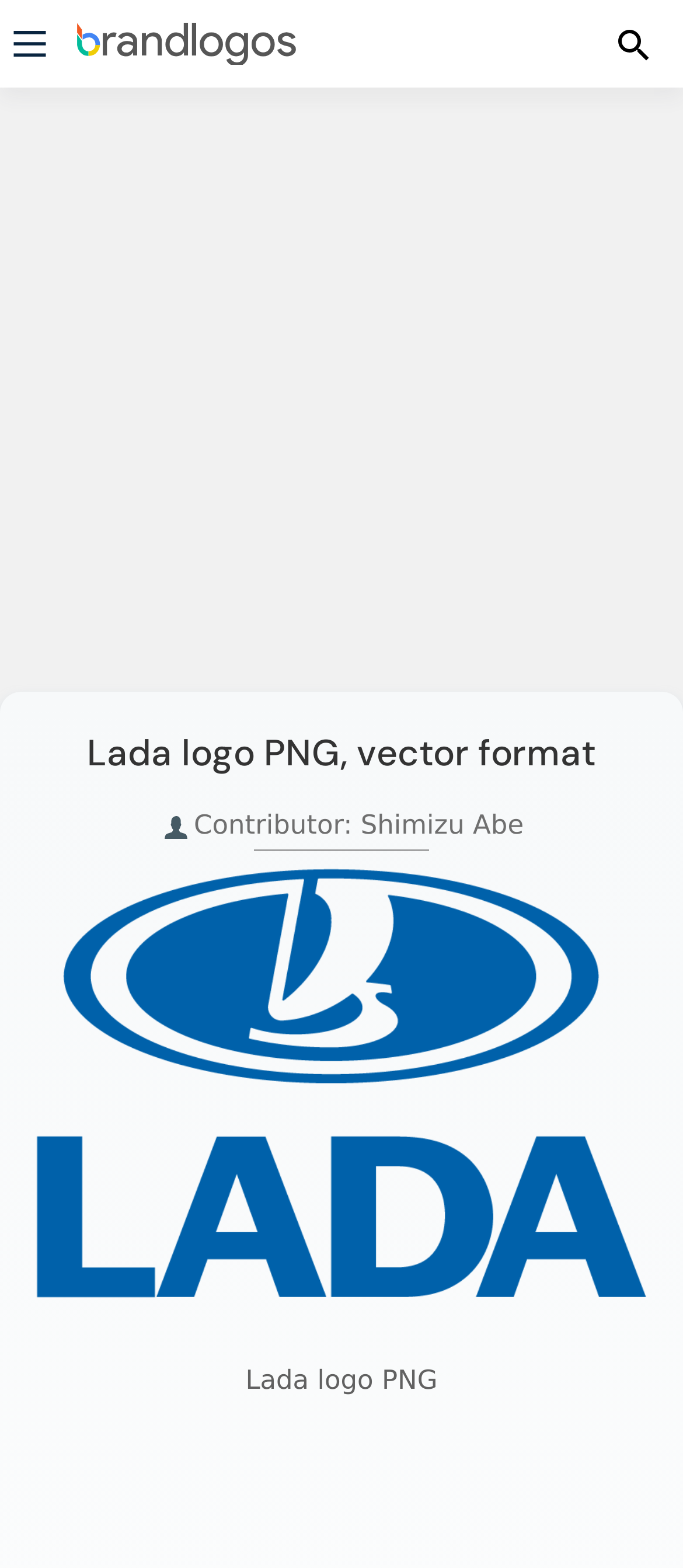What is the logo displayed on the webpage? Refer to the image and provide a one-word or short phrase answer.

Lada logo